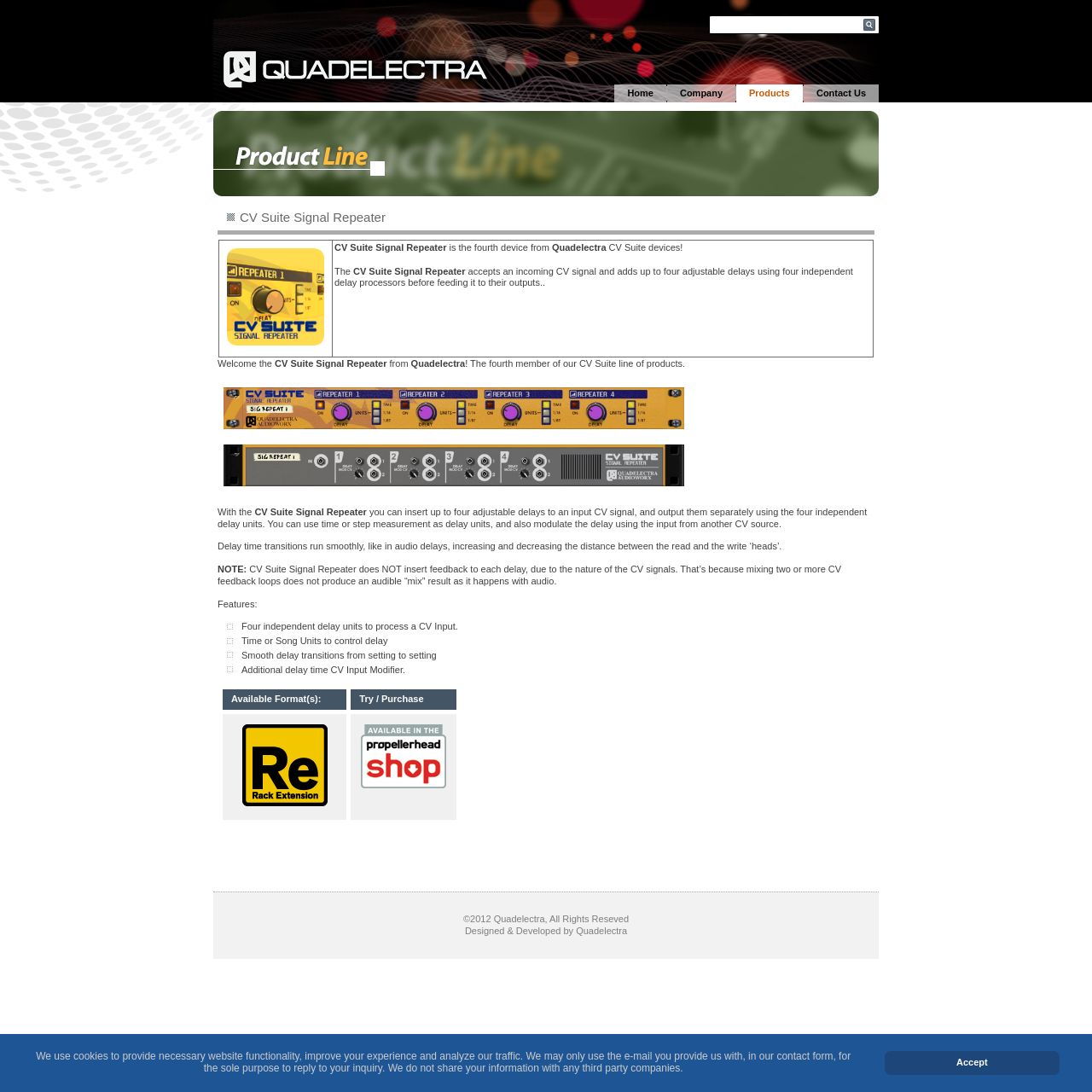Refer to the image and provide an in-depth answer to the question: 
What is the format of the CV Suite Signal Repeater available for purchase?

The webpage does not specify the format of the CV Suite Signal Repeater available for purchase. However, it does mention that the product is available for try or purchase, and provides a link to propshop_window.